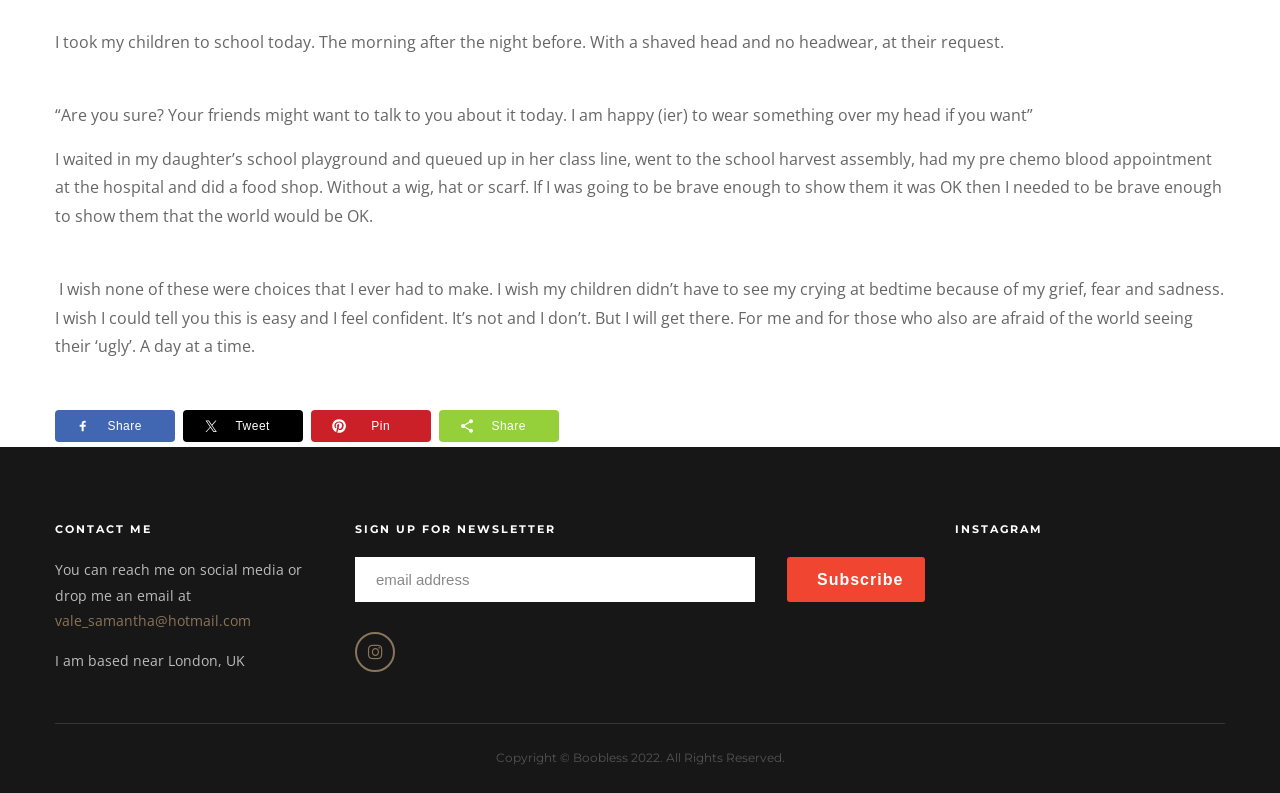Answer the question with a single word or phrase: 
What is the copyright year of the website?

2022